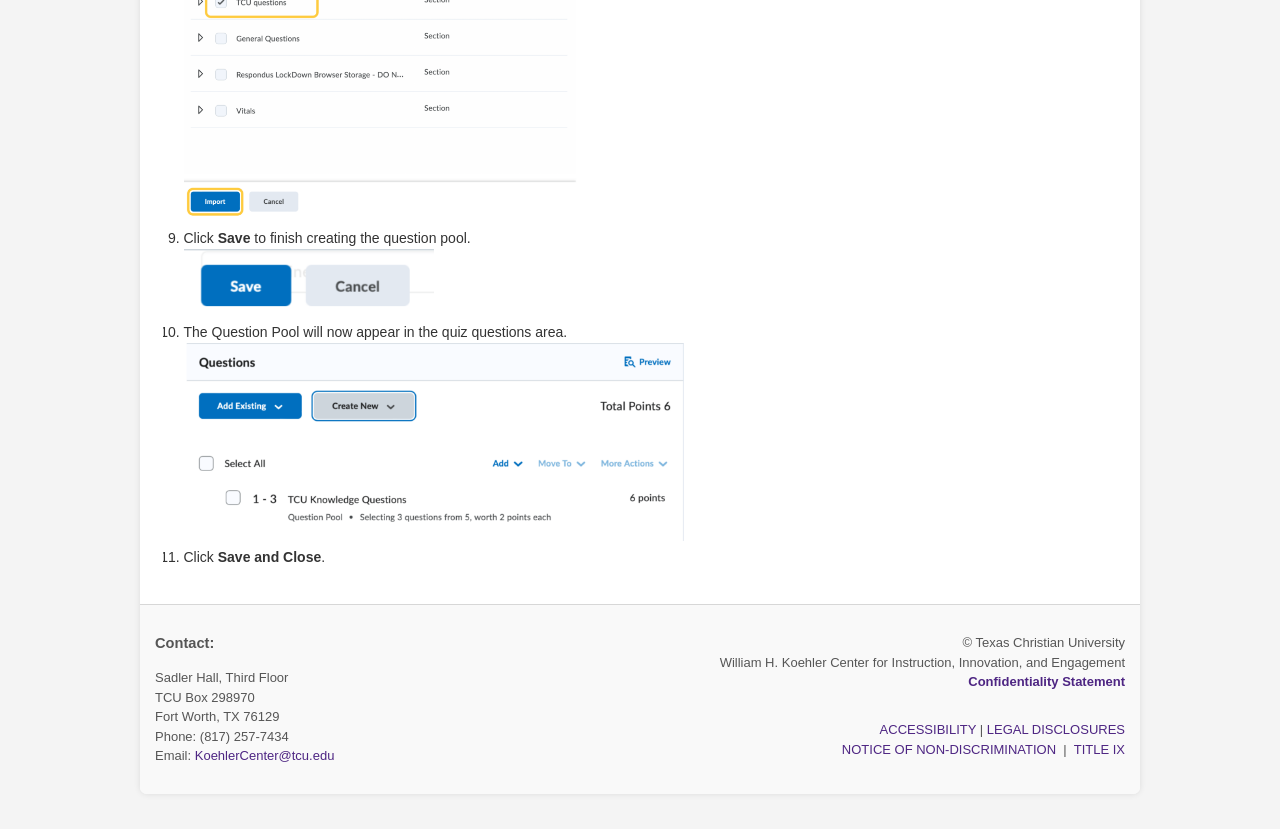Locate the bounding box coordinates for the element described below: "TITLE IX". The coordinates must be four float values between 0 and 1, formatted as [left, top, right, bottom].

[0.839, 0.895, 0.879, 0.913]